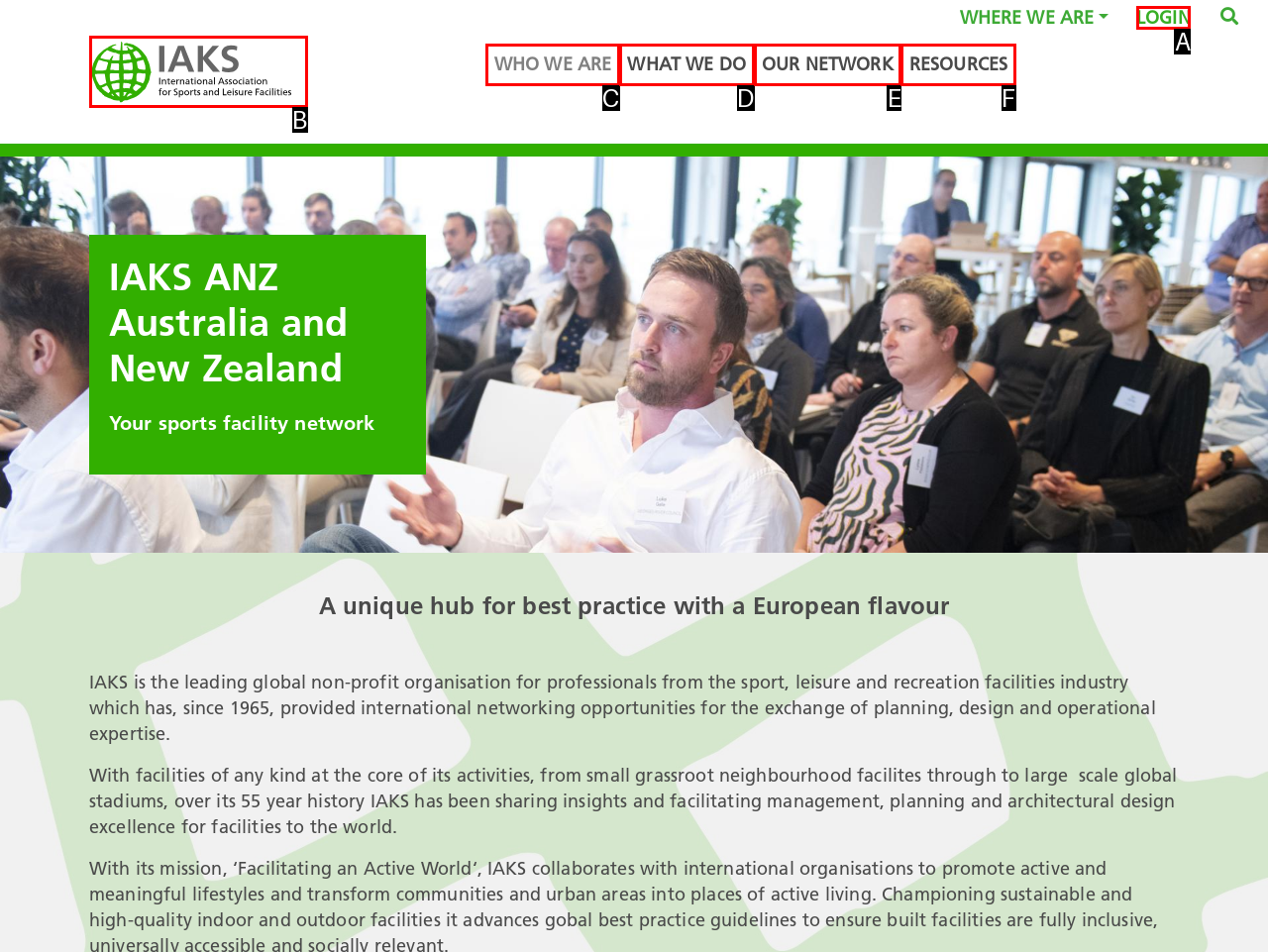Given the description: Who we are, identify the matching HTML element. Provide the letter of the correct option.

C